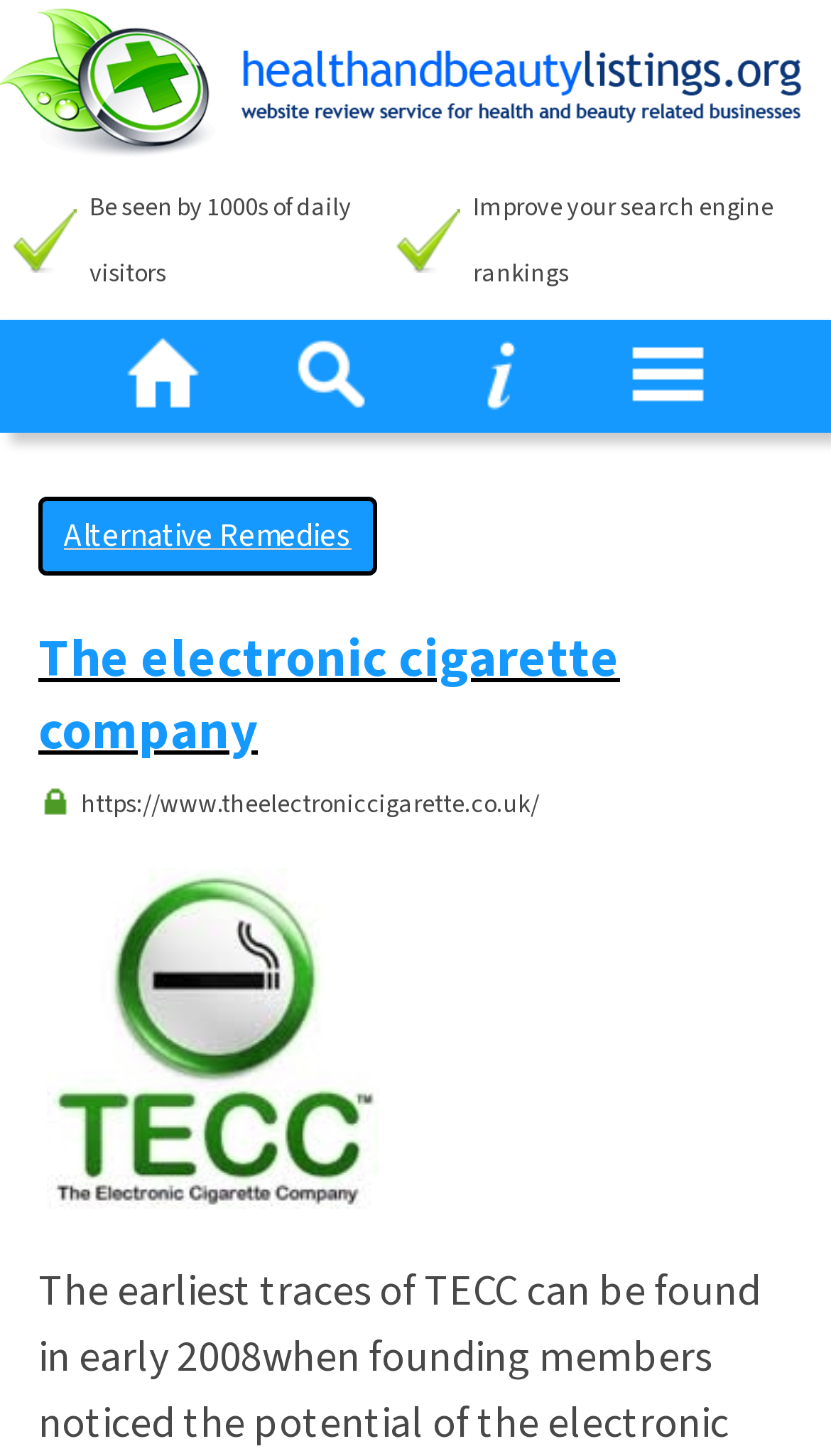Answer briefly with one word or phrase:
What is the website URL?

https://www.theelectroniccigarette.co.uk/